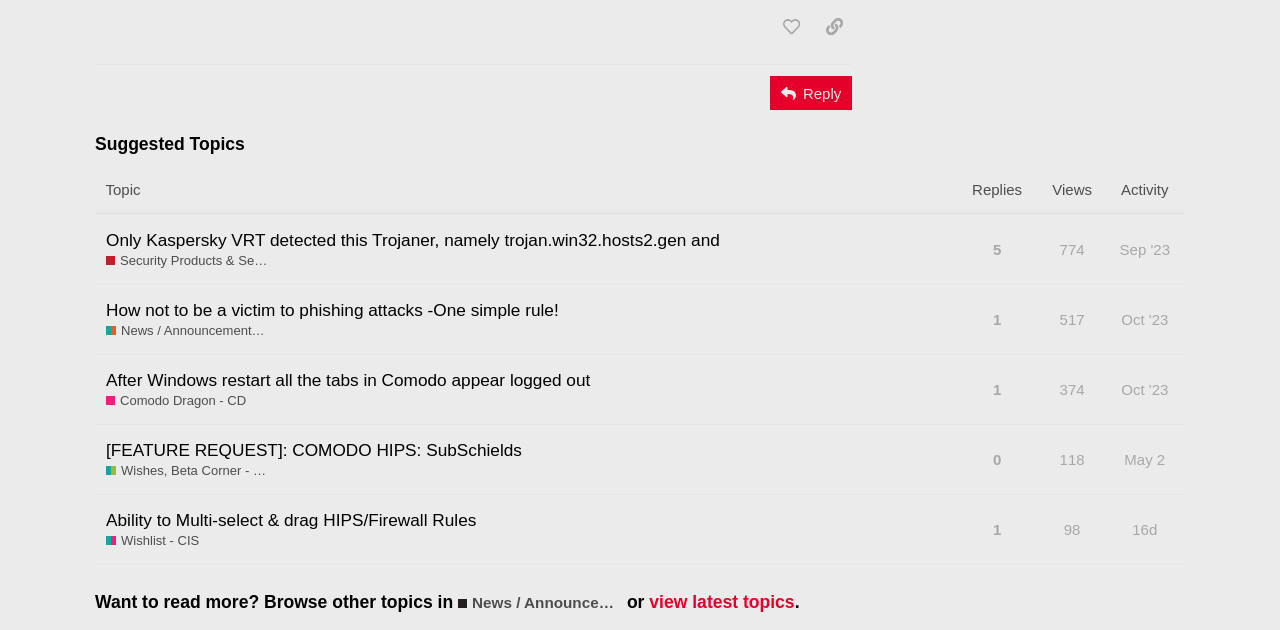Pinpoint the bounding box coordinates of the clickable element to carry out the following instruction: "Like this post."

[0.604, 0.015, 0.633, 0.07]